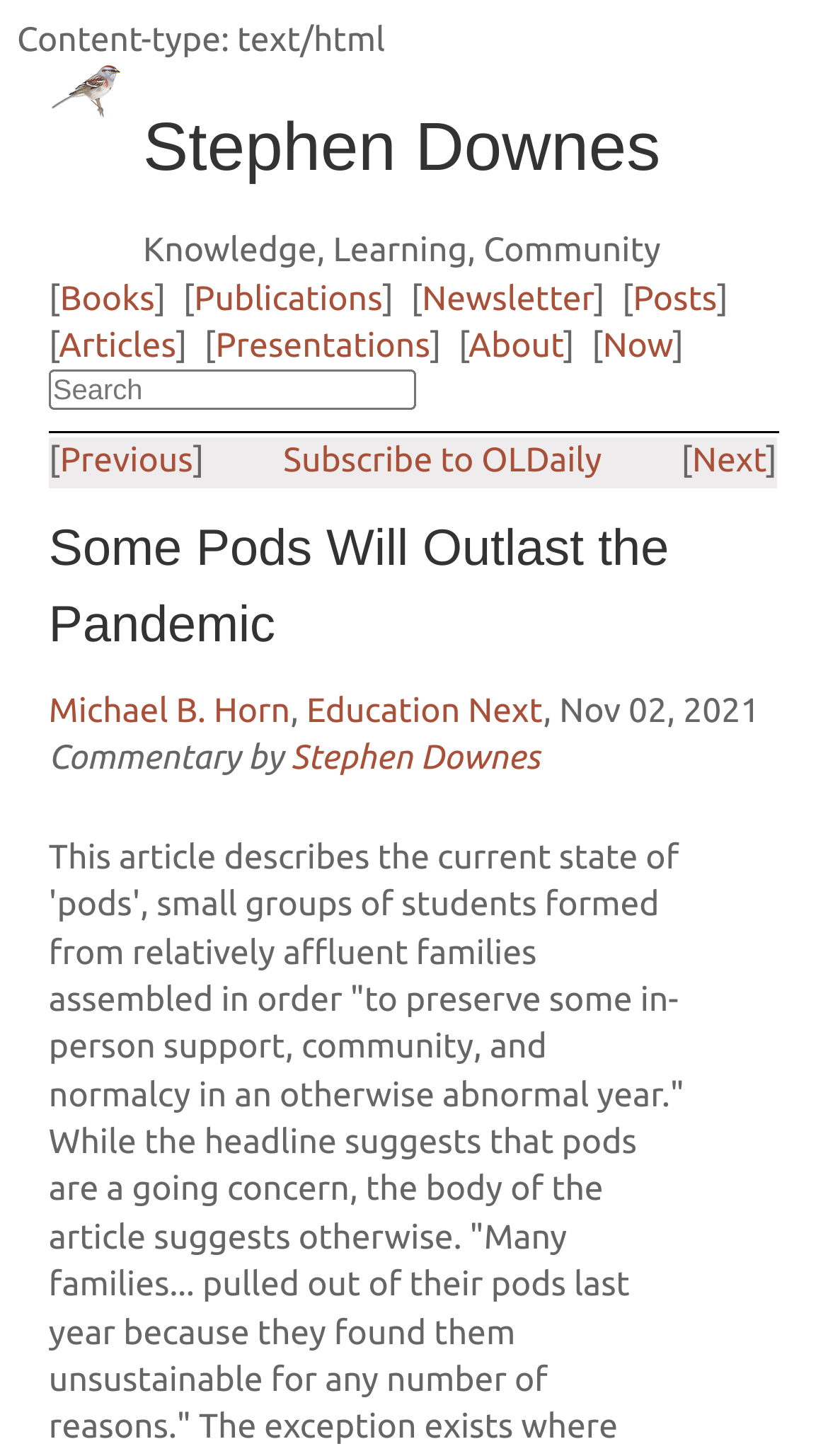Determine the bounding box coordinates for the element that should be clicked to follow this instruction: "Visit Stephen Downes' homepage". The coordinates should be given as four float numbers between 0 and 1, in the format [left, top, right, bottom].

[0.173, 0.065, 0.798, 0.135]